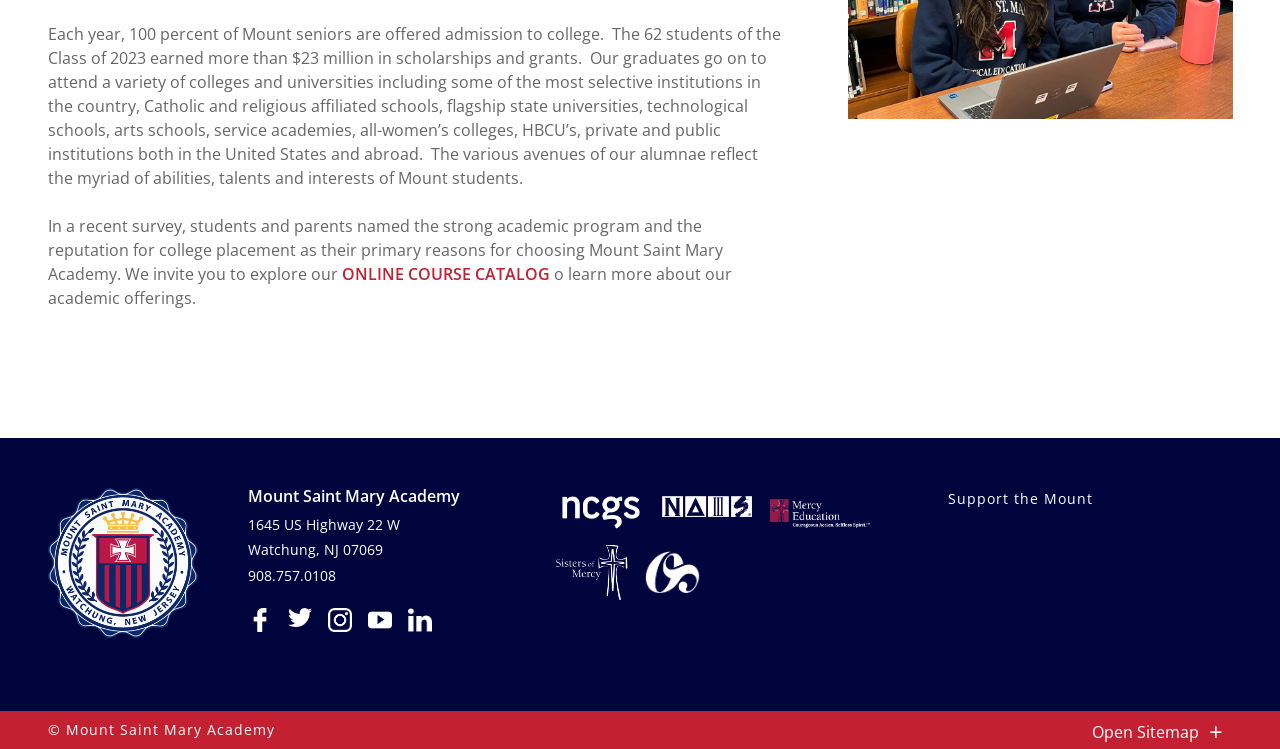Ascertain the bounding box coordinates for the UI element detailed here: "alt="Sisters of Mercy"". The coordinates should be provided as [left, top, right, bottom] with each value being a float between 0 and 1.

[0.428, 0.747, 0.498, 0.777]